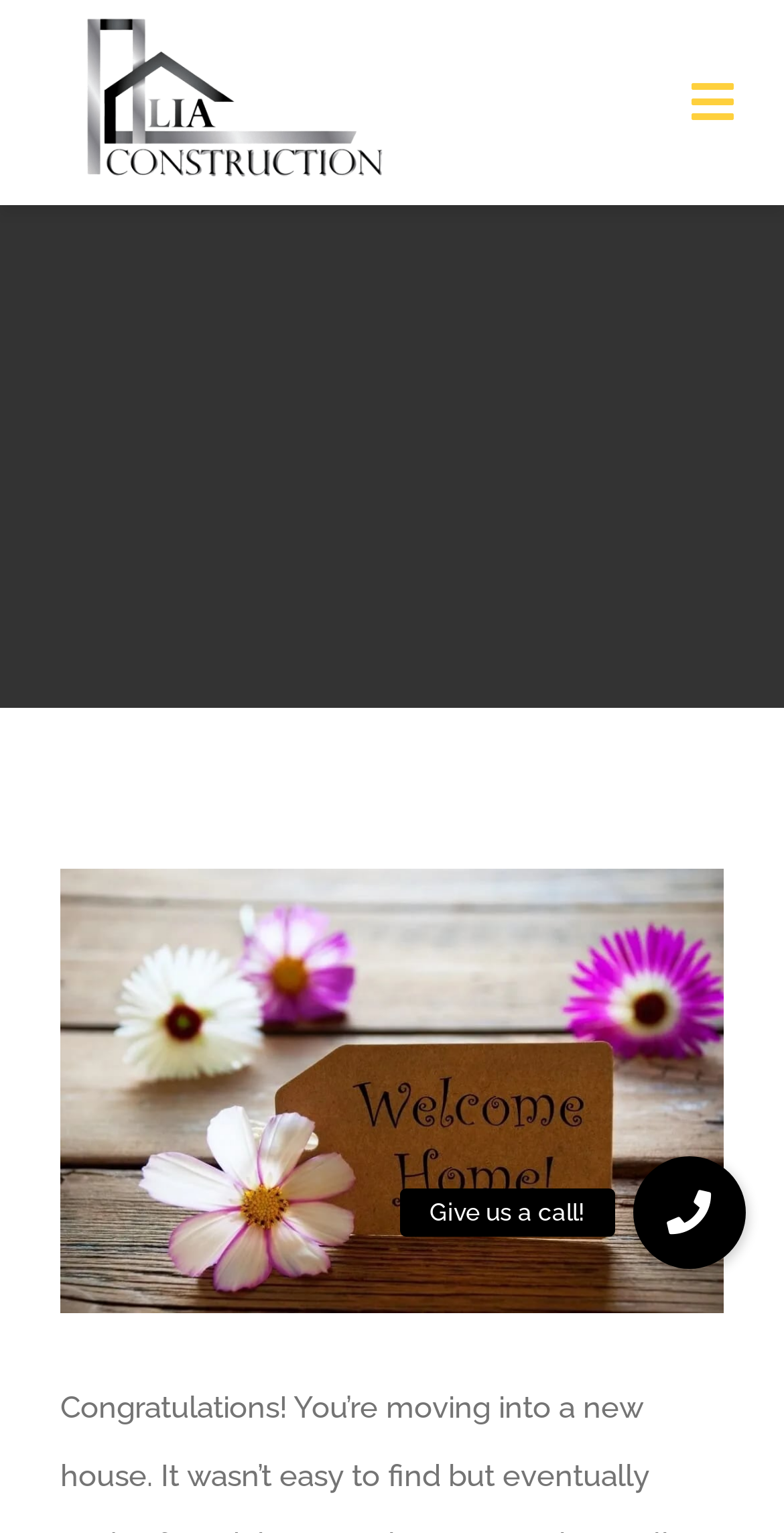What is the function of the button 'Toggle Navigation'? Based on the screenshot, please respond with a single word or phrase.

To expand/collapse menu